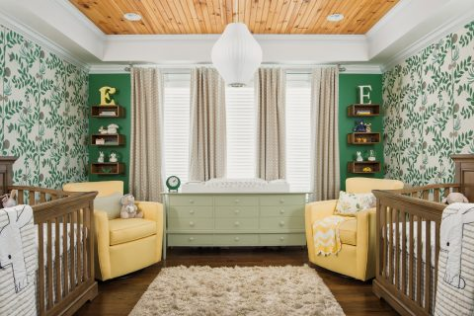What is the purpose of the yellow chairs? Please answer the question using a single word or phrase based on the image.

For feeding or comforting